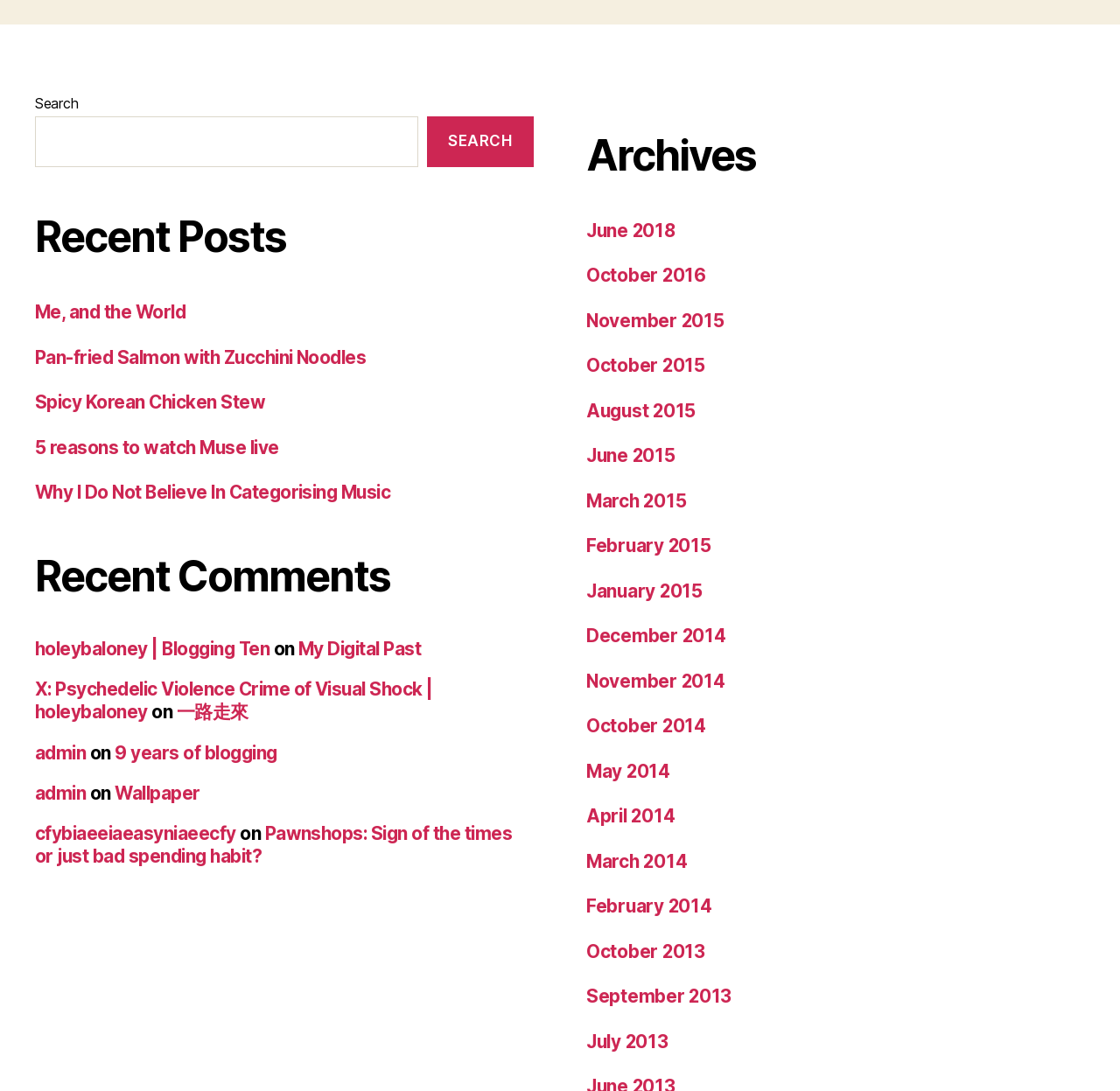Provide the bounding box coordinates of the HTML element this sentence describes: "parent_node: SEARCH name="s"". The bounding box coordinates consist of four float numbers between 0 and 1, i.e., [left, top, right, bottom].

[0.031, 0.097, 0.373, 0.144]